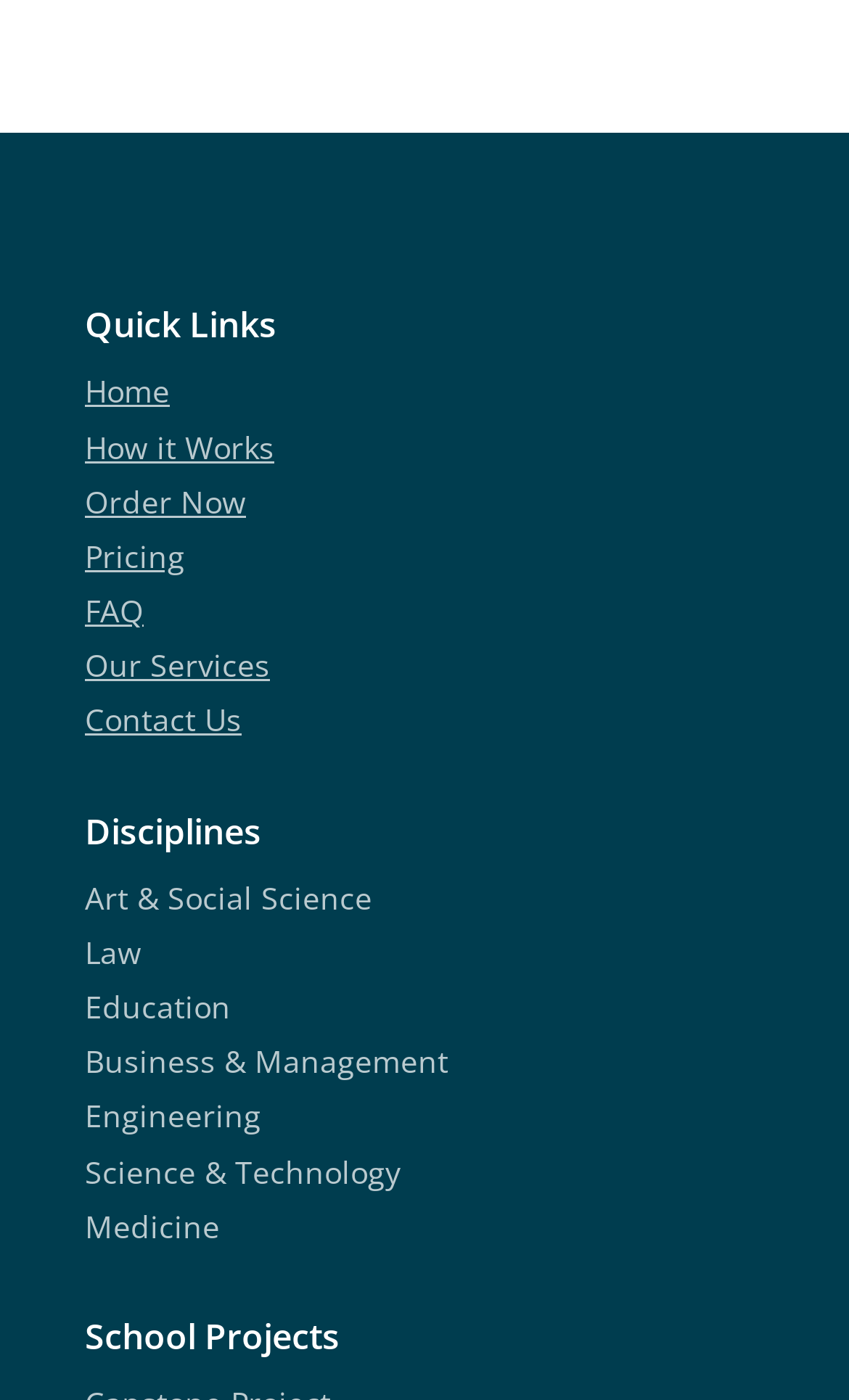What is the first discipline listed?
Could you answer the question with a detailed and thorough explanation?

I looked at the list of disciplines under the 'Disciplines' heading and found that the first one is 'Art & Social Science'.